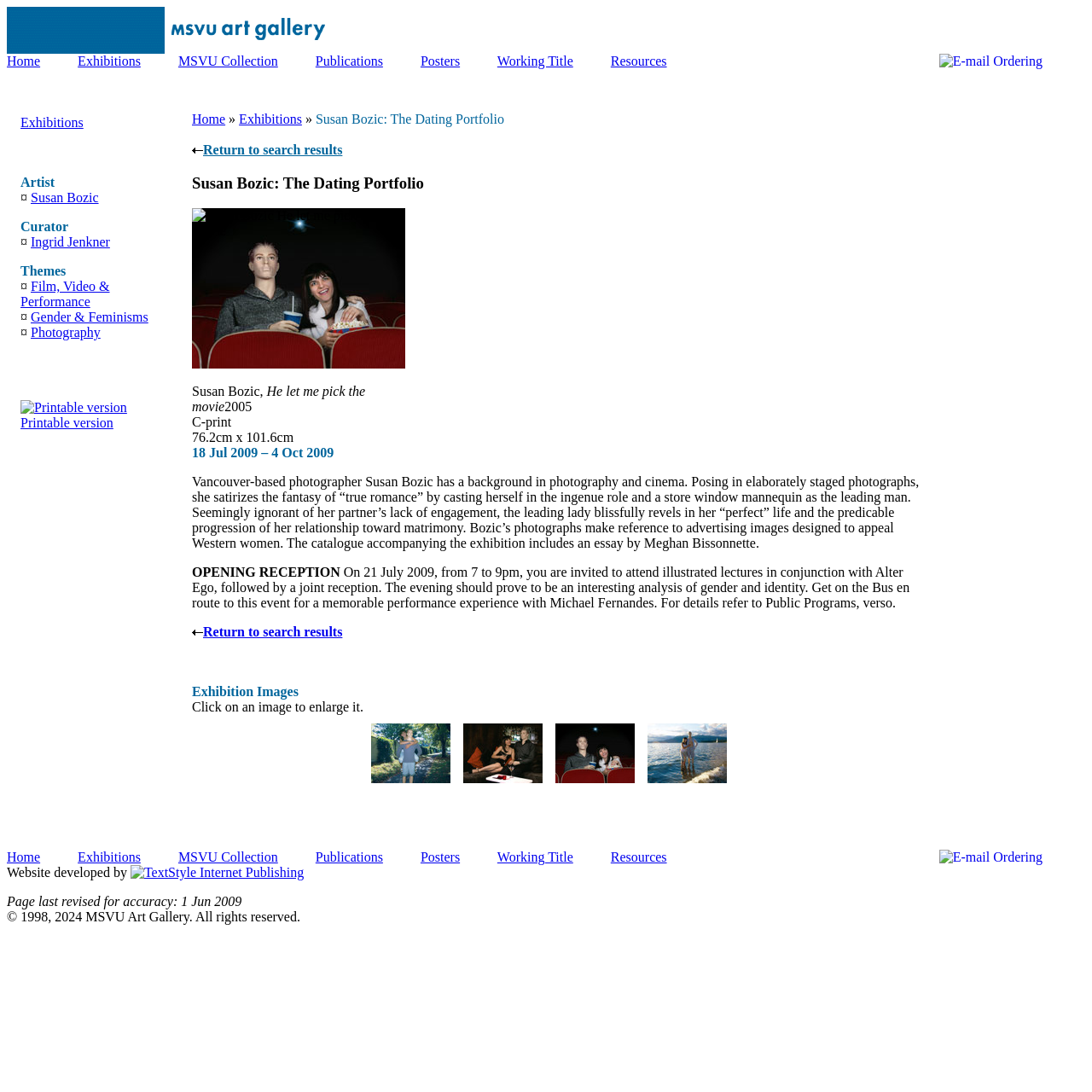Find and specify the bounding box coordinates that correspond to the clickable region for the instruction: "Go to the 'Resources' page".

[0.559, 0.049, 0.611, 0.062]